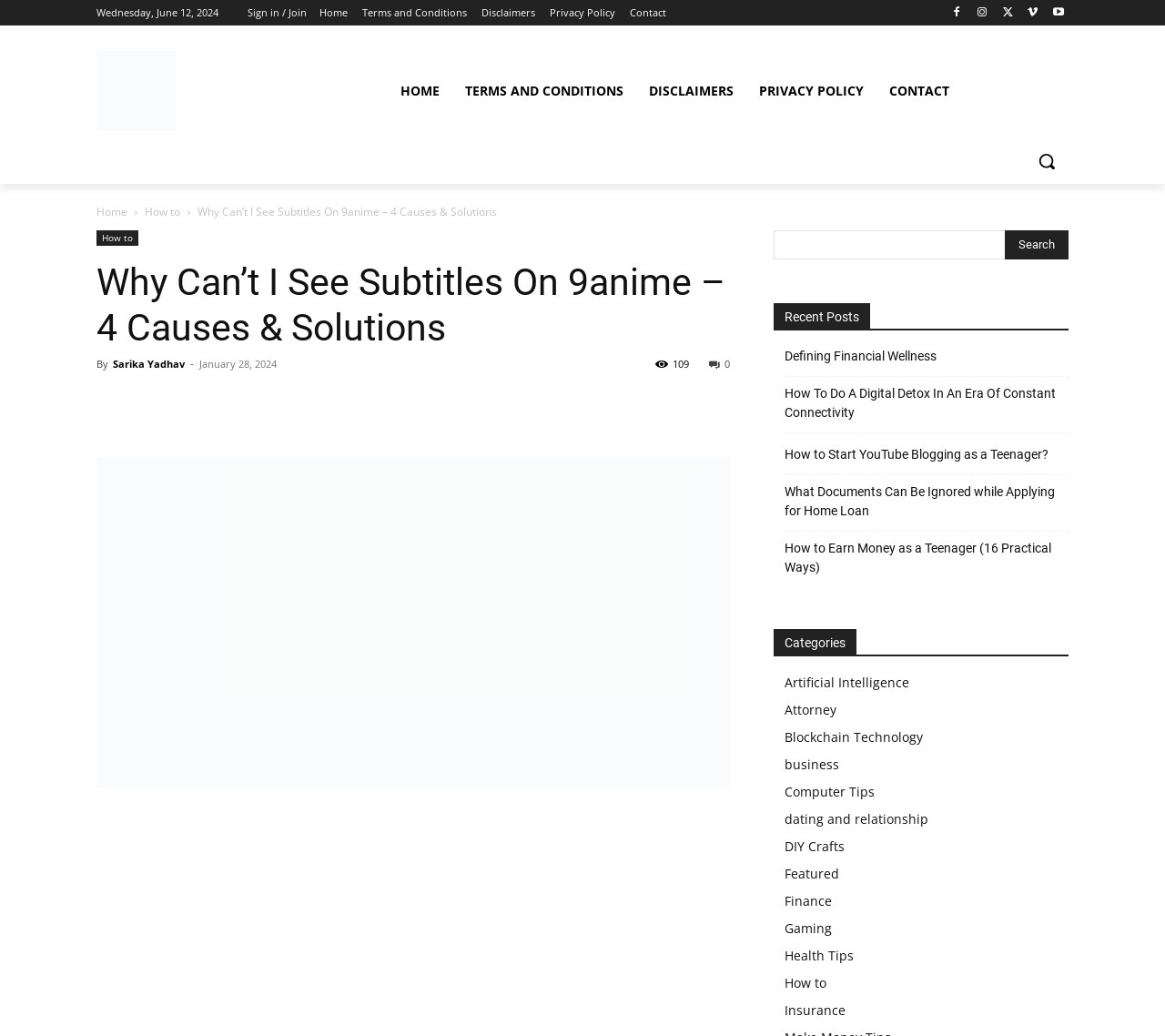Can you specify the bounding box coordinates of the area that needs to be clicked to fulfill the following instruction: "Search for something"?

[0.88, 0.134, 0.917, 0.177]